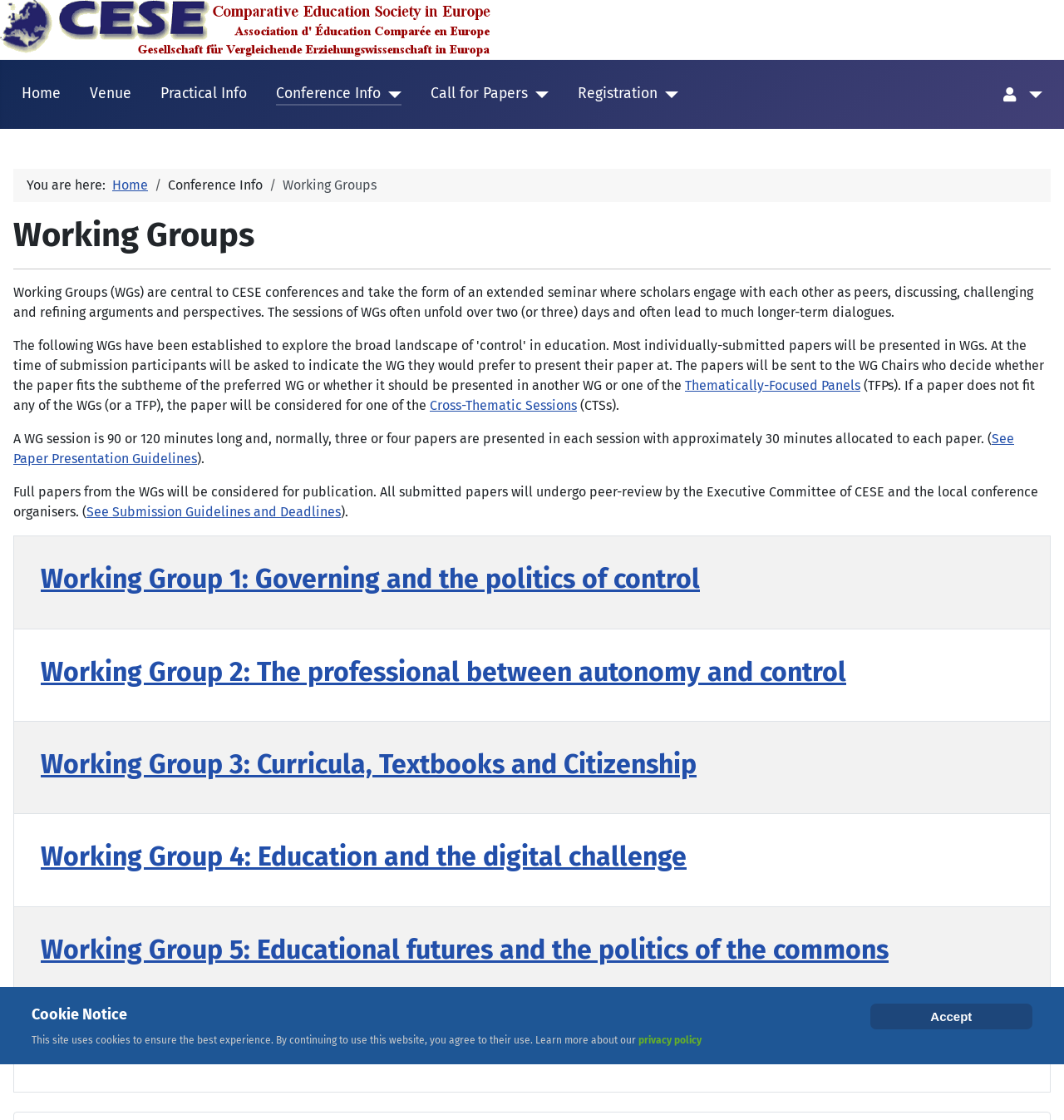Determine the bounding box coordinates for the UI element with the following description: "Call for Papers". The coordinates should be four float numbers between 0 and 1, represented as [left, top, right, bottom].

[0.405, 0.075, 0.516, 0.094]